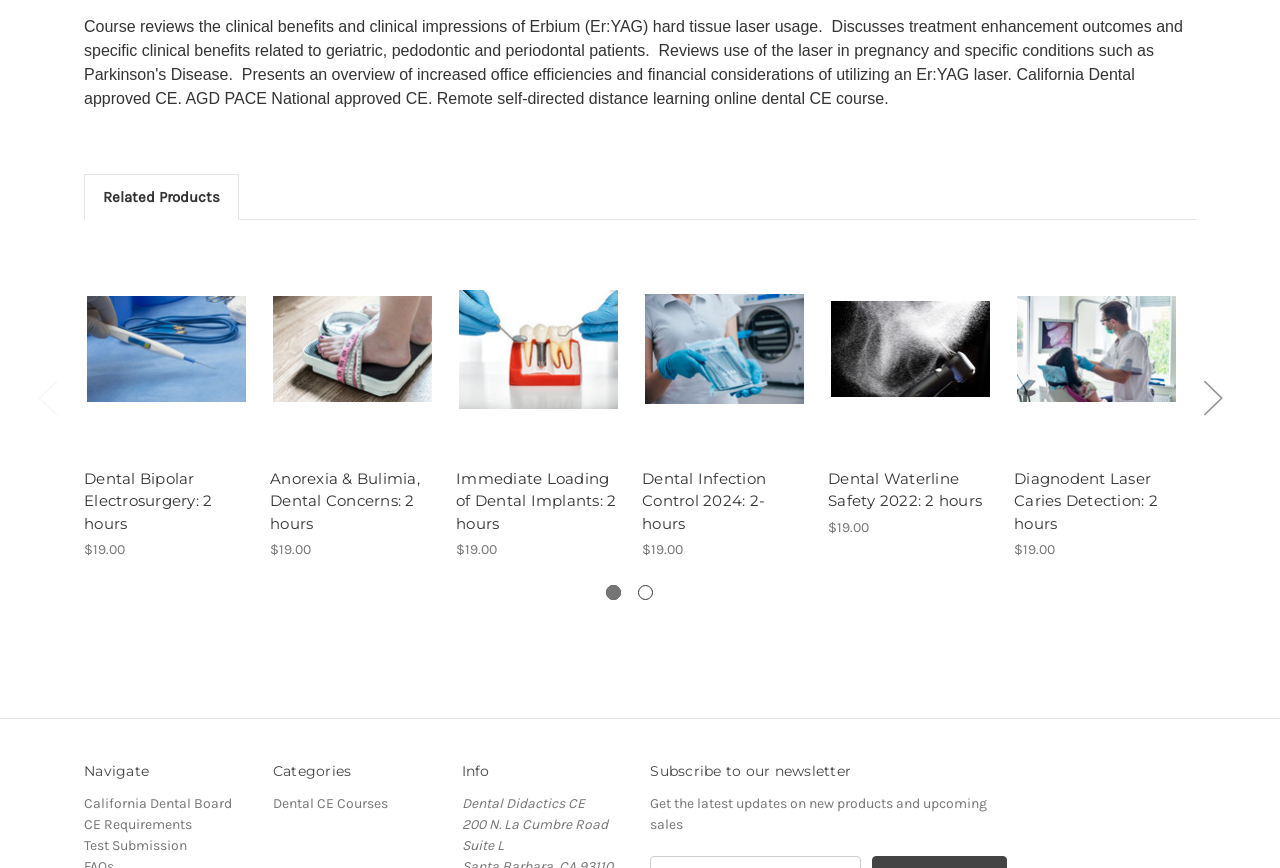Locate the bounding box coordinates of the clickable area to execute the instruction: "Click on the 'Related Products' tab". Provide the coordinates as four float numbers between 0 and 1, represented as [left, top, right, bottom].

[0.066, 0.201, 0.186, 0.253]